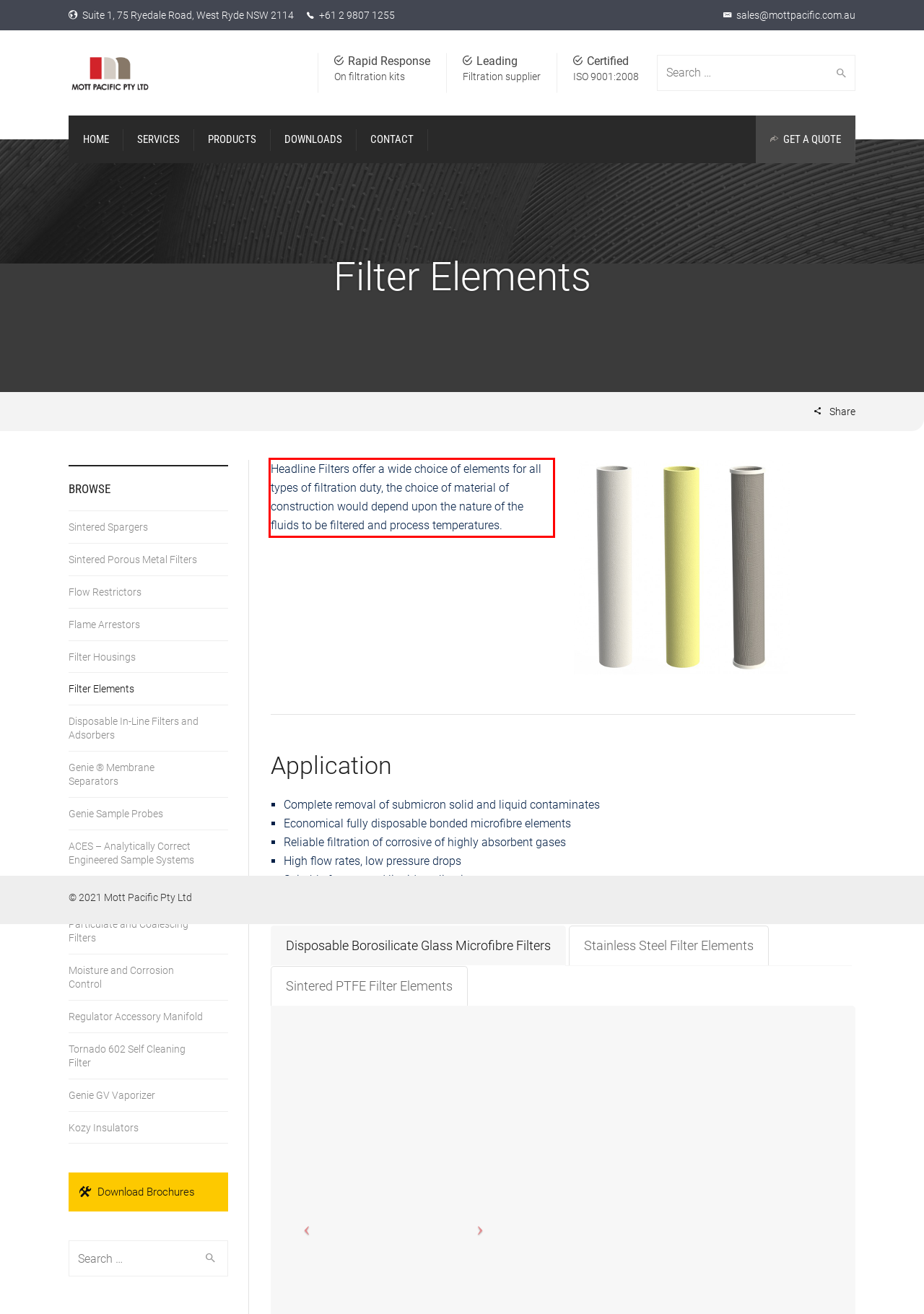Given a webpage screenshot, locate the red bounding box and extract the text content found inside it.

Headline Filters offer a wide choice of elements for all types of filtration duty, the choice of material of construction would depend upon the nature of the fluids to be filtered and process temperatures.